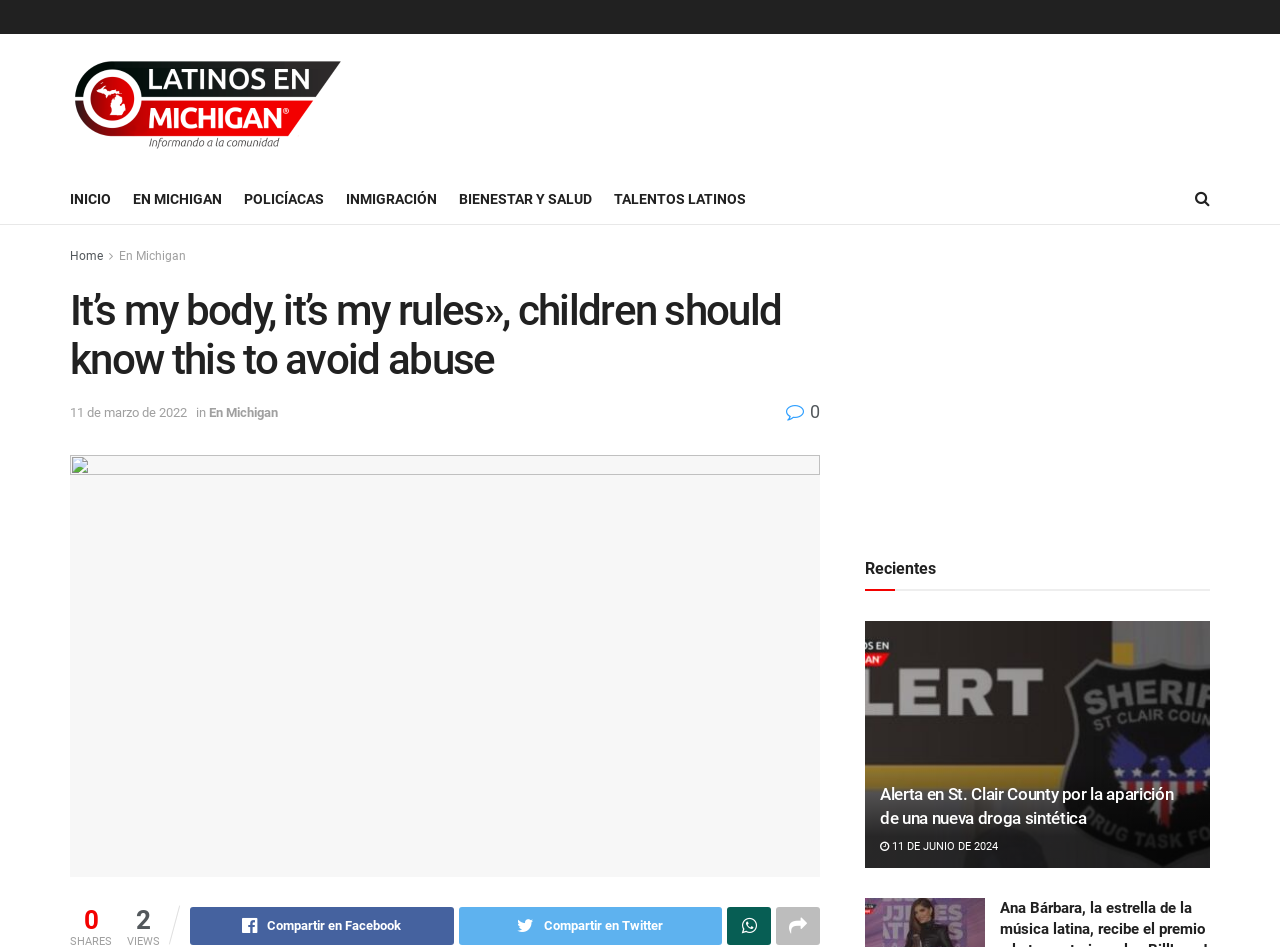Give a one-word or one-phrase response to the question: 
What is the name of the website?

Latinos en Michigan